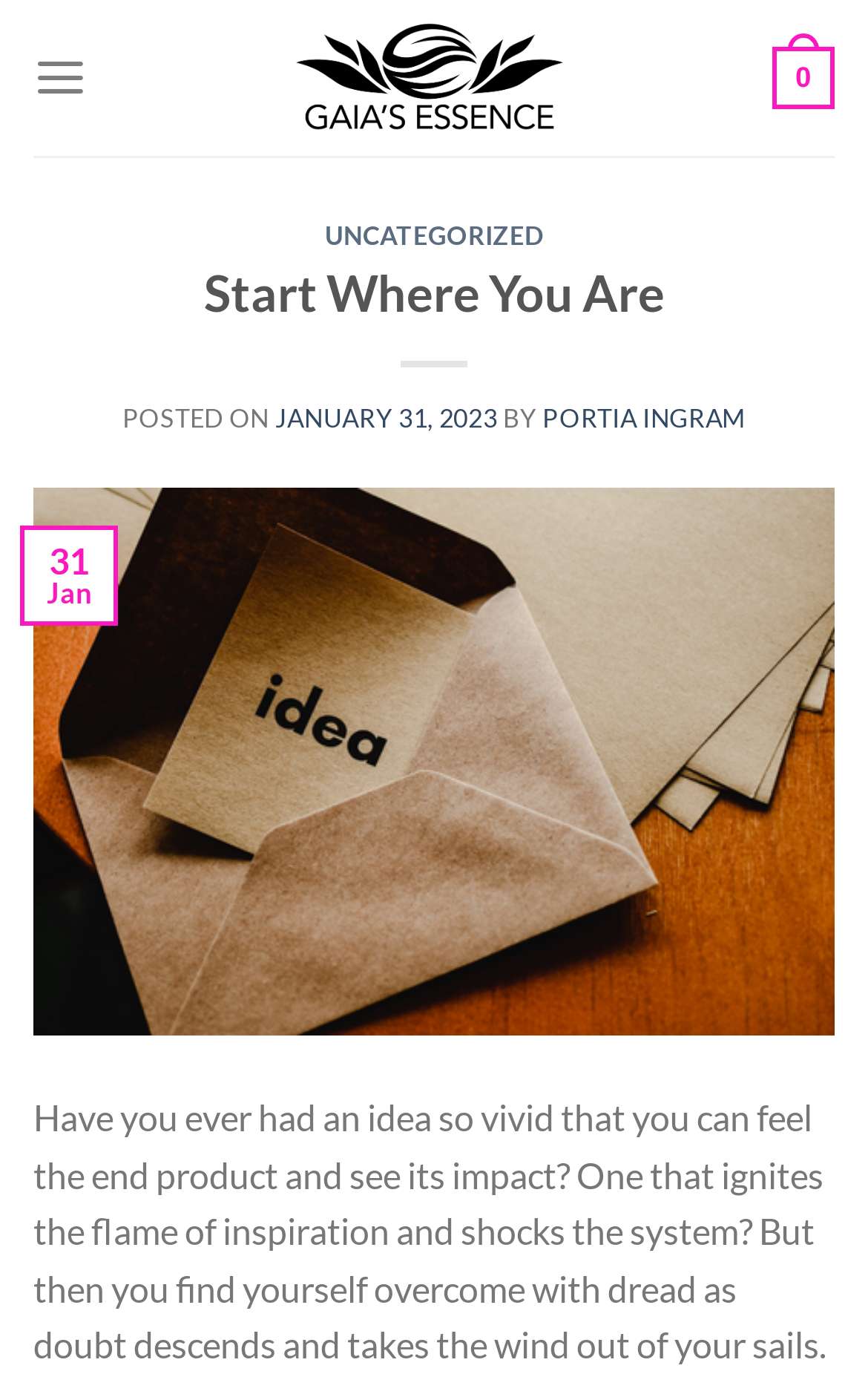Provide a comprehensive caption for the webpage.

The webpage is titled "Start Where You Are – Gaia’s Essence" and features a prominent link with the same title at the top, accompanied by an image with the same name. To the left of this title, there is a "Menu" link that, when expanded, controls the main menu.

Below the title, there is a header section that spans the width of the page. Within this section, there are two headings: "UNCATEGORIZED" and "Start Where You Are". The "UNCATEGORIZED" heading has a link with the same text, while the "Start Where You Are" heading is a standalone element.

Underneath the headings, there is a section with a "POSTED ON" label, followed by a link with the date "JANUARY 31, 2023". This date is also marked as a time element. Next to the date, there is a "BY" label, followed by a link with the author's name, "PORTIA INGRAM".

To the right of this section, there is a link with no text, and below it, there is a table with two columns. The left column contains the text "31" and the right column contains the text "Jan".